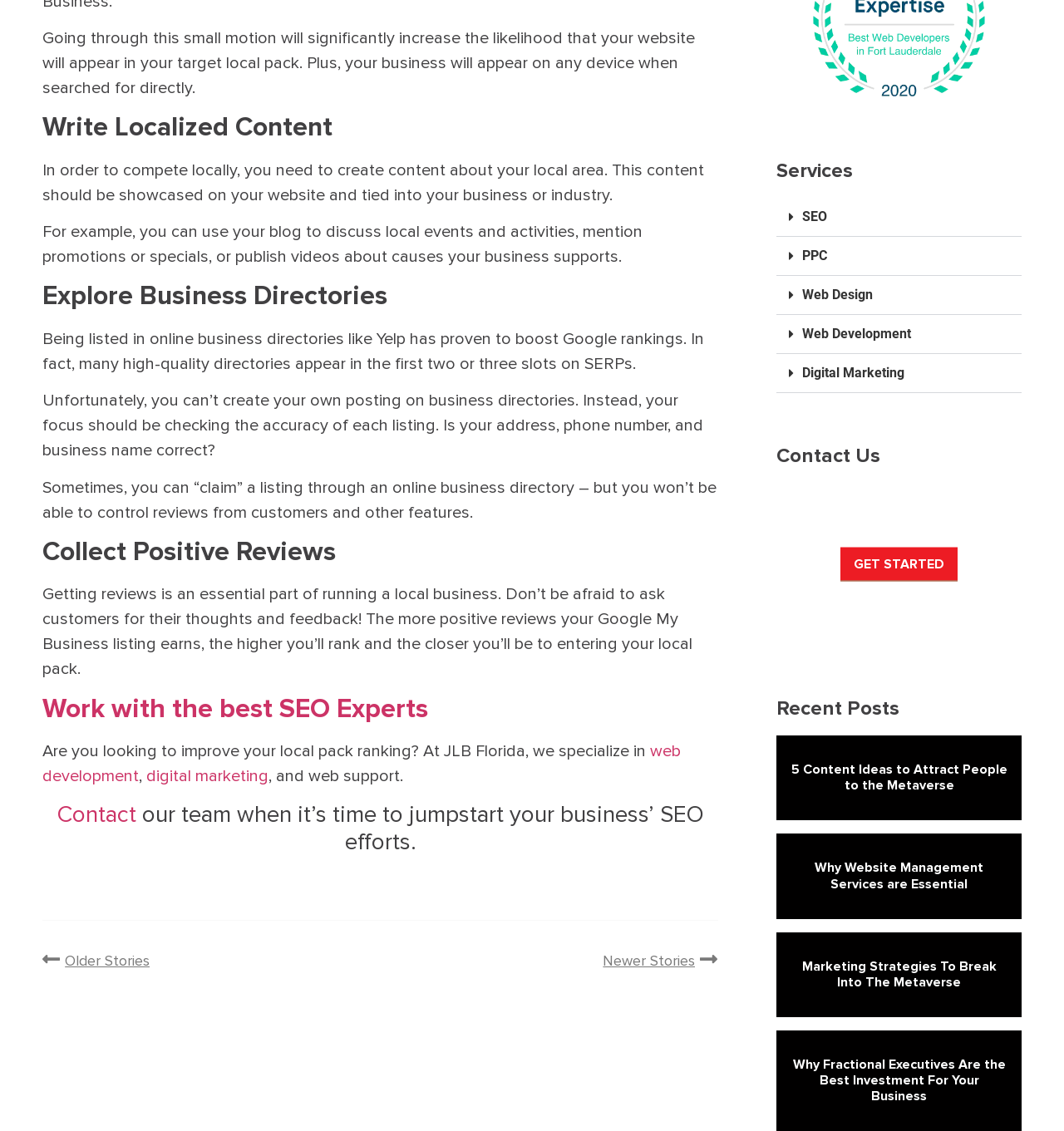Bounding box coordinates are specified in the format (top-left x, top-left y, bottom-right x, bottom-right y). All values are floating point numbers bounded between 0 and 1. Please provide the bounding box coordinate of the region this sentence describes: Mobile Locksmith Indianapolis LLC

None